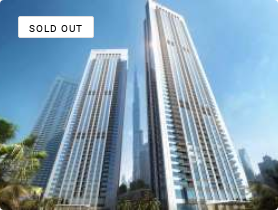What is the status of the residential development?
Using the image, provide a concise answer in one word or a short phrase.

SOLD OUT